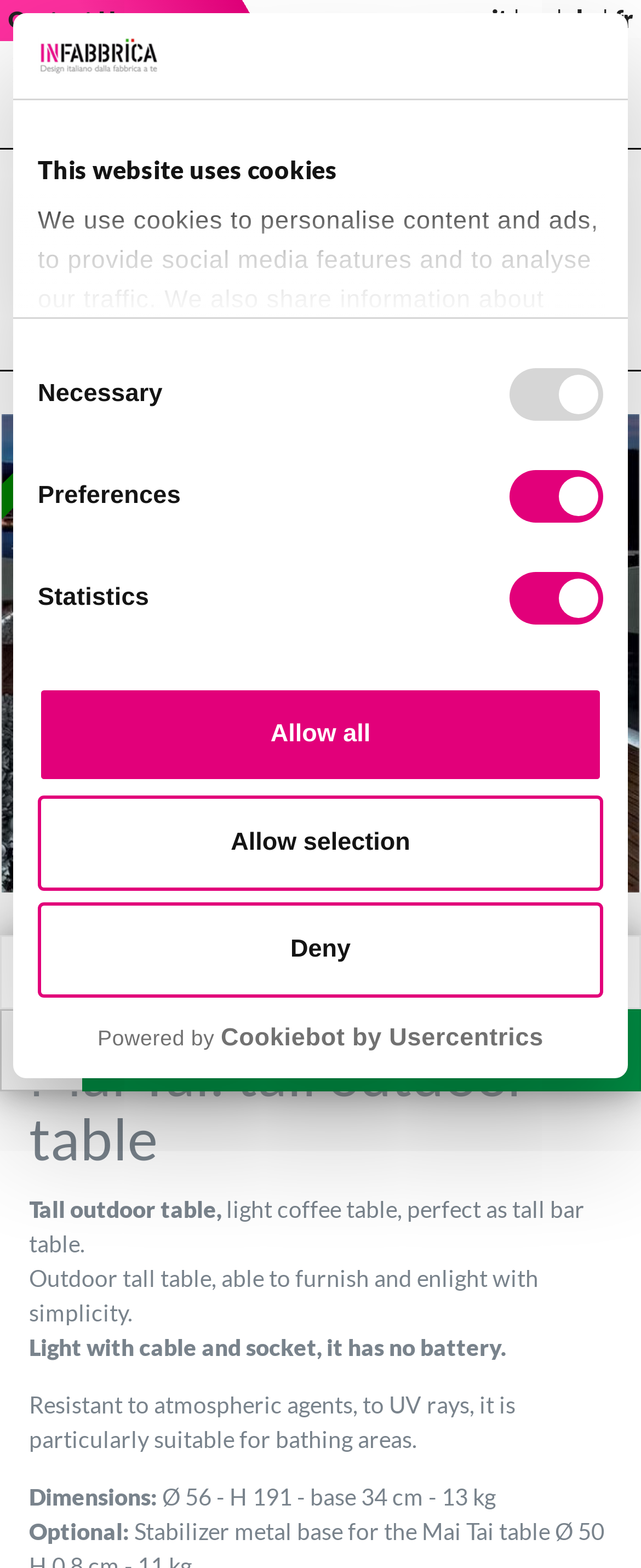Specify the bounding box coordinates of the area to click in order to follow the given instruction: "Click the 'CART' link."

[0.874, 0.036, 0.979, 0.075]